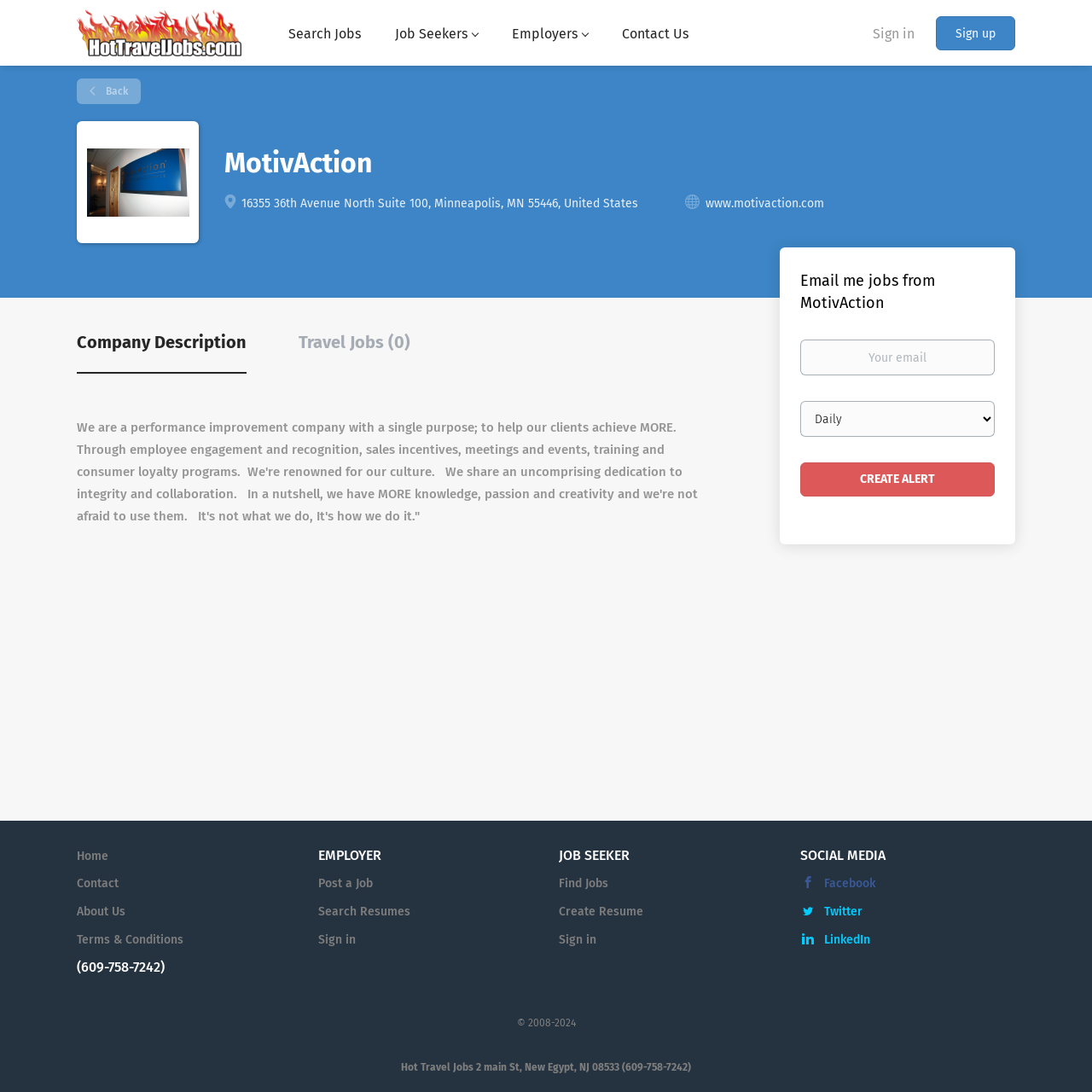Predict the bounding box coordinates of the UI element that matches this description: "alt="Hot Travel Jobs"". The coordinates should be in the format [left, top, right, bottom] with each value between 0 and 1.

[0.059, 0.009, 0.233, 0.052]